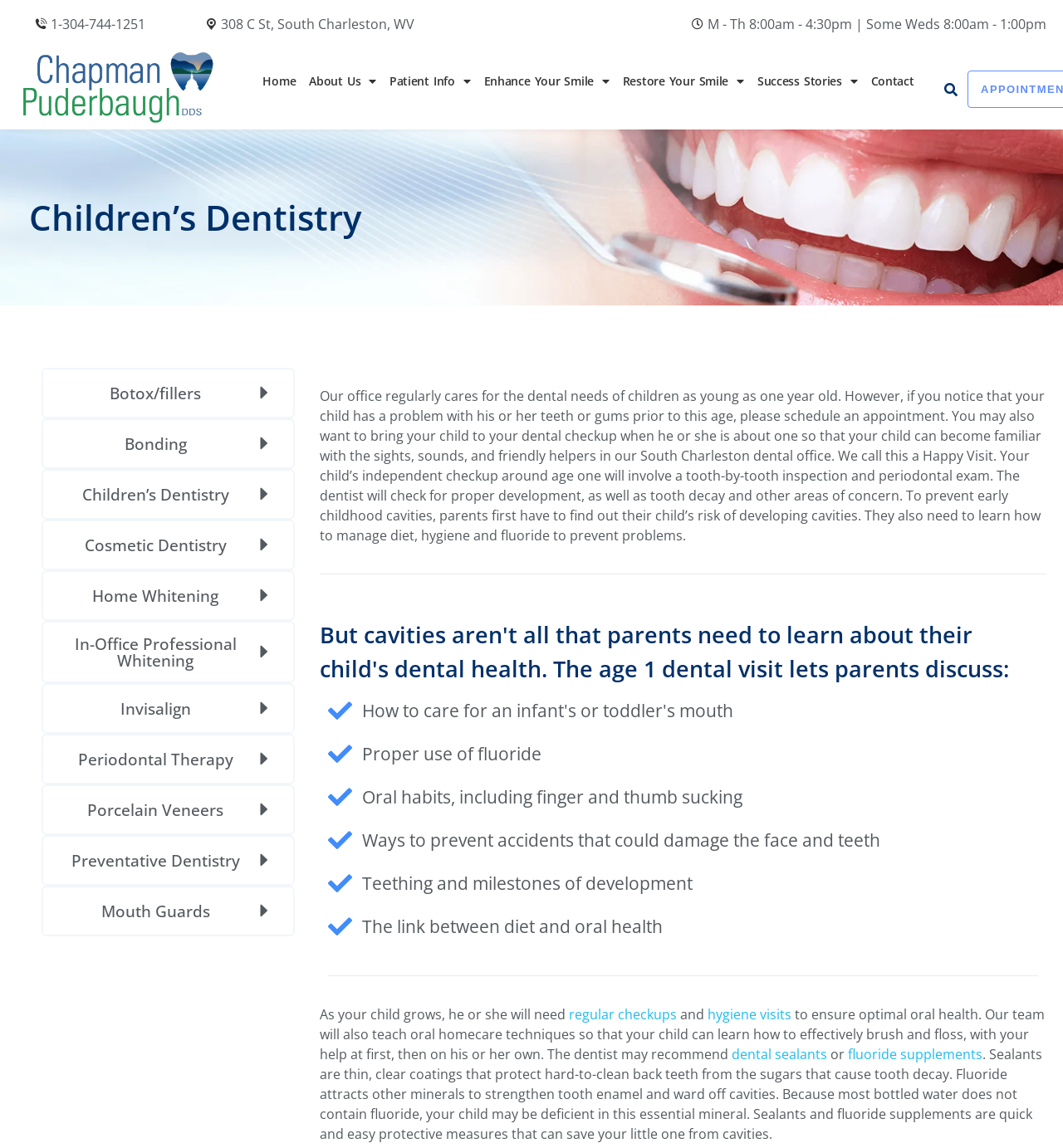What is the purpose of dental sealants?
Based on the visual, give a brief answer using one word or a short phrase.

Protect hard-to-clean back teeth from tooth decay